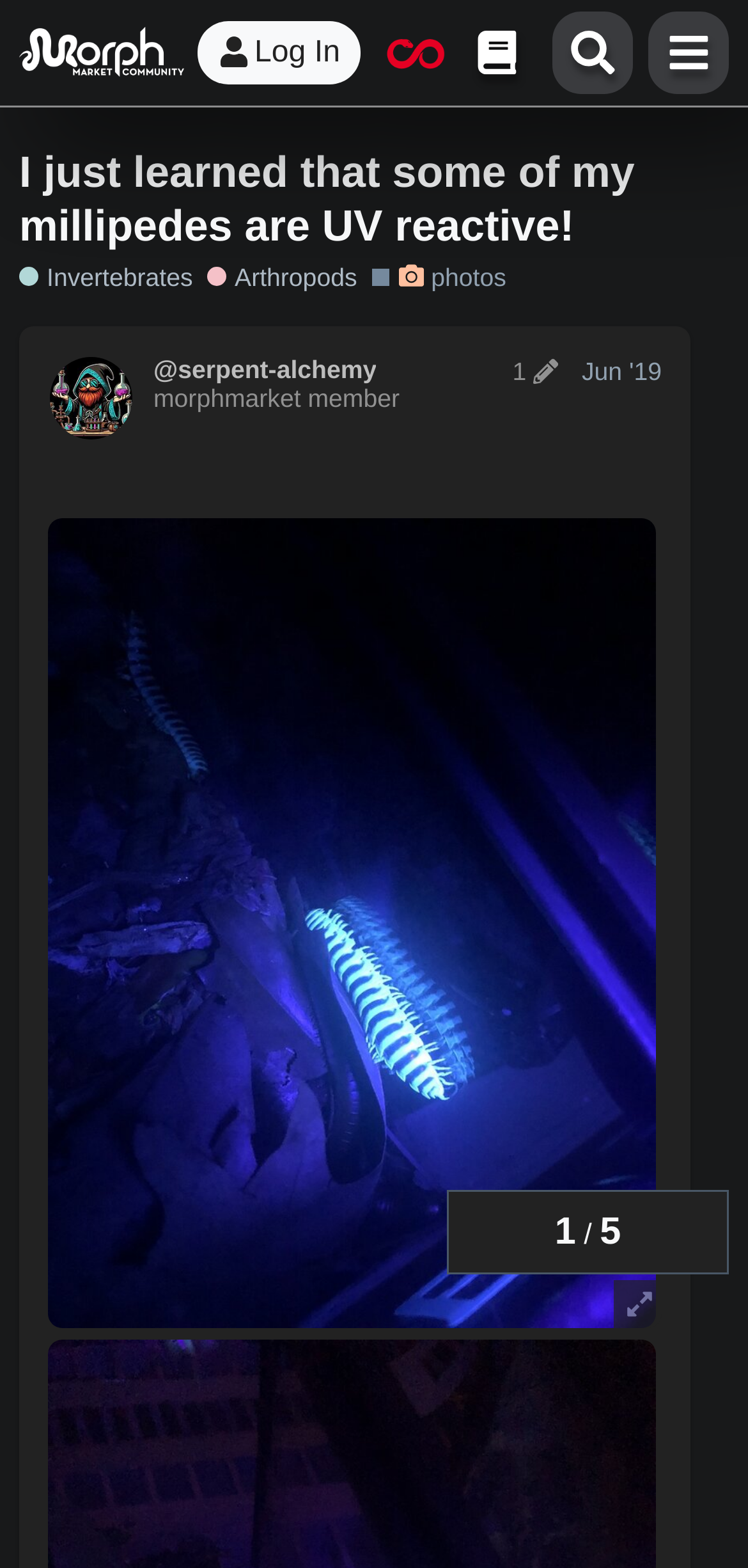Find and provide the bounding box coordinates for the UI element described with: "image3024×4032 1.9 MB".

[0.064, 0.33, 0.885, 0.847]